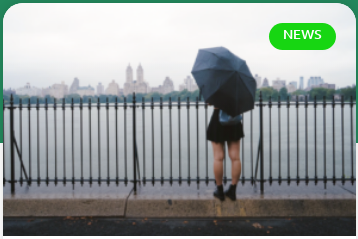What is the atmosphere of the scene?
Please provide a comprehensive and detailed answer to the question.

The caption describes the atmosphere of the scene as moody, likely influenced by the cloudy weather, which adds to the contemplative mood of the scene.